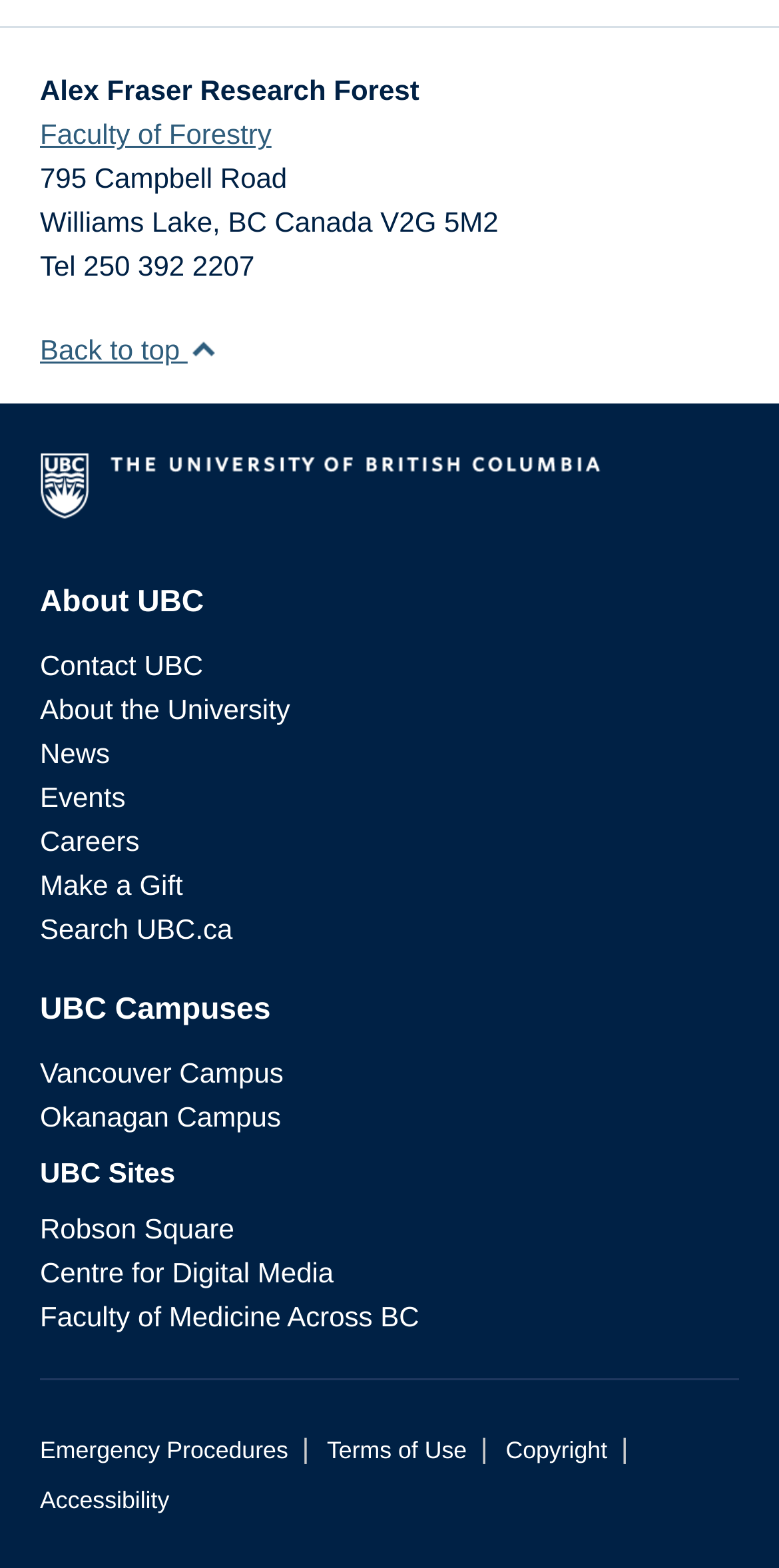Find the bounding box of the element with the following description: "Copyright". The coordinates must be four float numbers between 0 and 1, formatted as [left, top, right, bottom].

[0.649, 0.917, 0.78, 0.934]